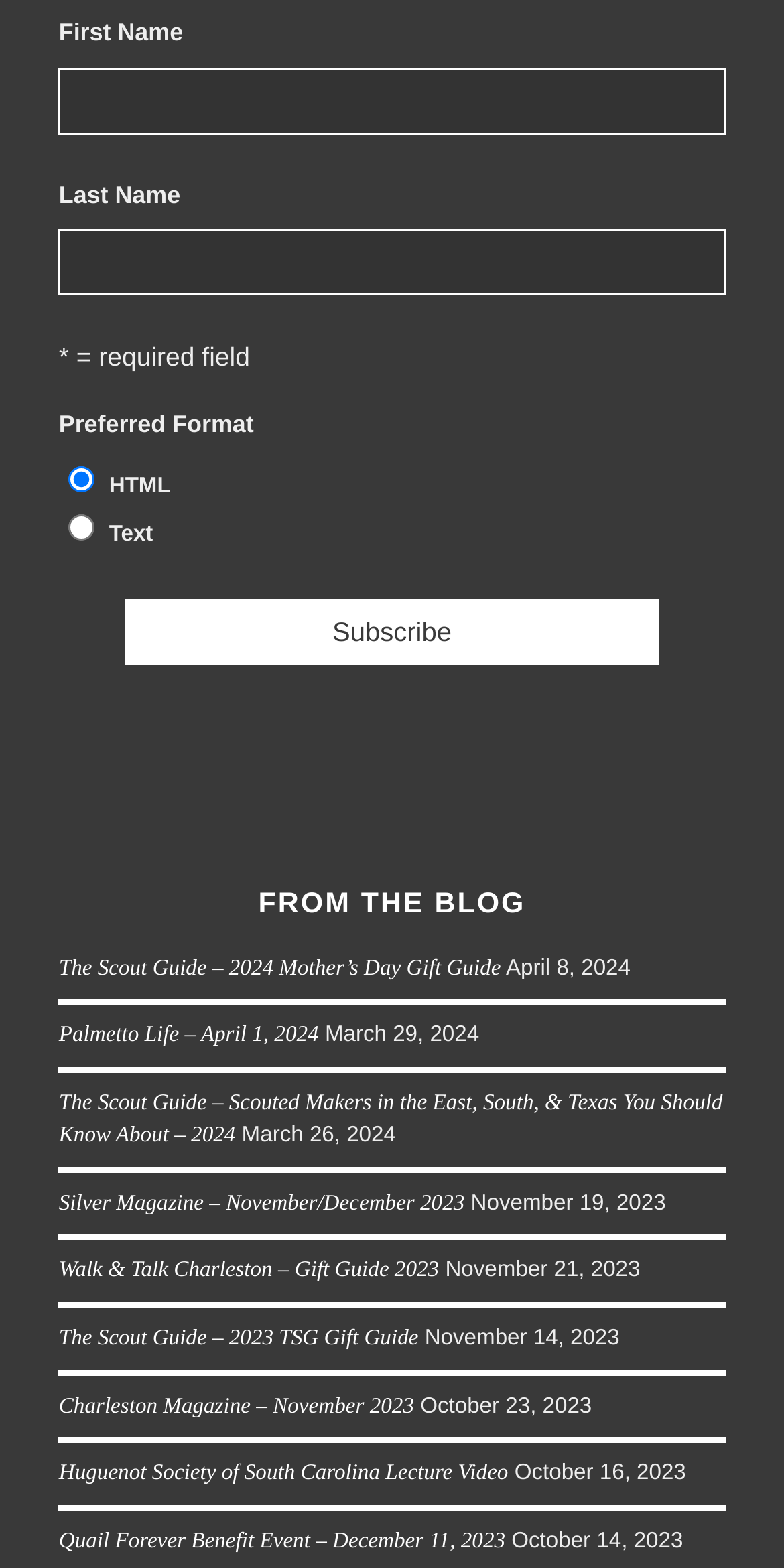Please identify the bounding box coordinates of the clickable area that will fulfill the following instruction: "Subscribe". The coordinates should be in the format of four float numbers between 0 and 1, i.e., [left, top, right, bottom].

[0.16, 0.382, 0.84, 0.424]